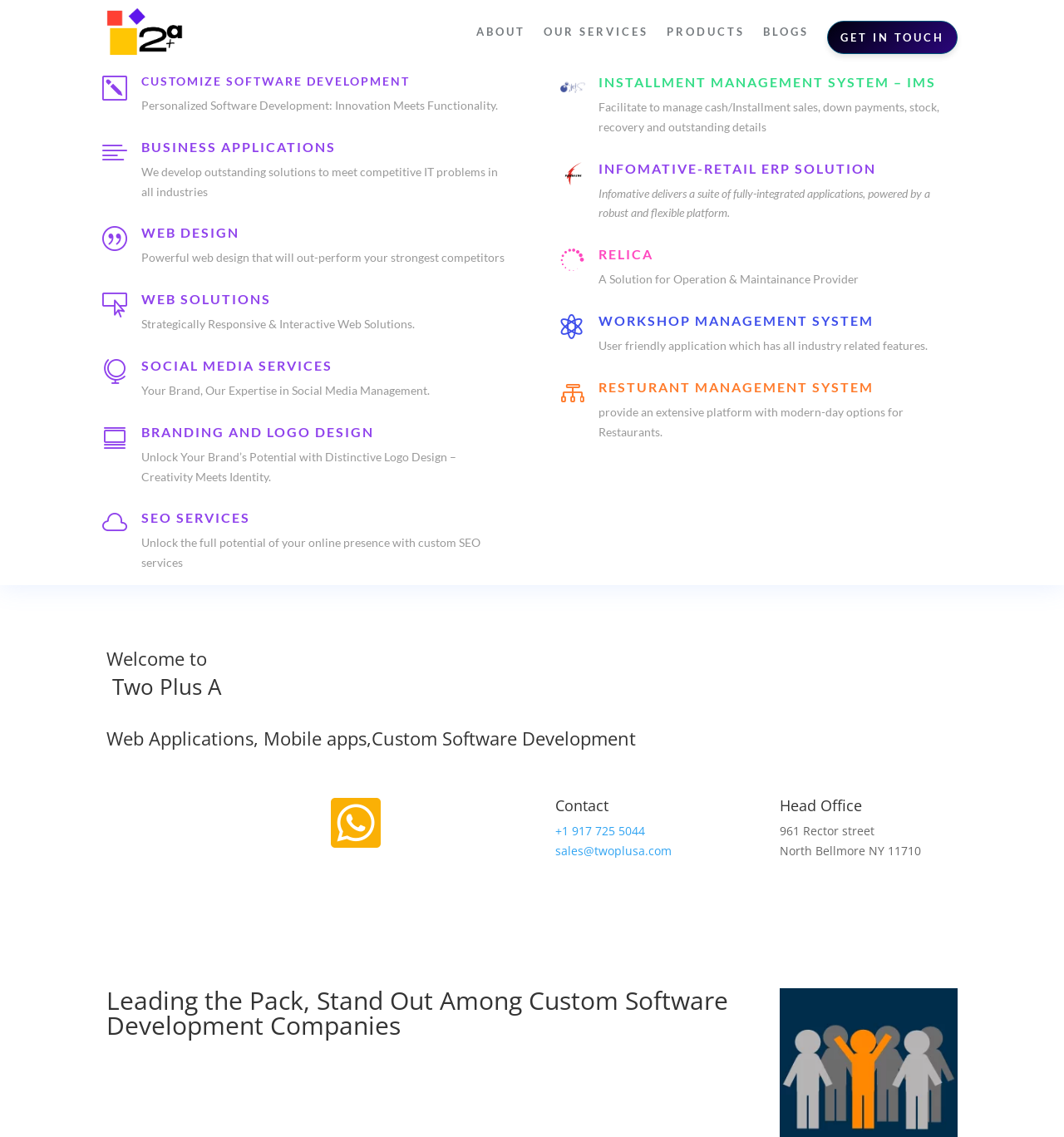Point out the bounding box coordinates of the section to click in order to follow this instruction: "Click on ABOUT".

[0.448, 0.0, 0.494, 0.056]